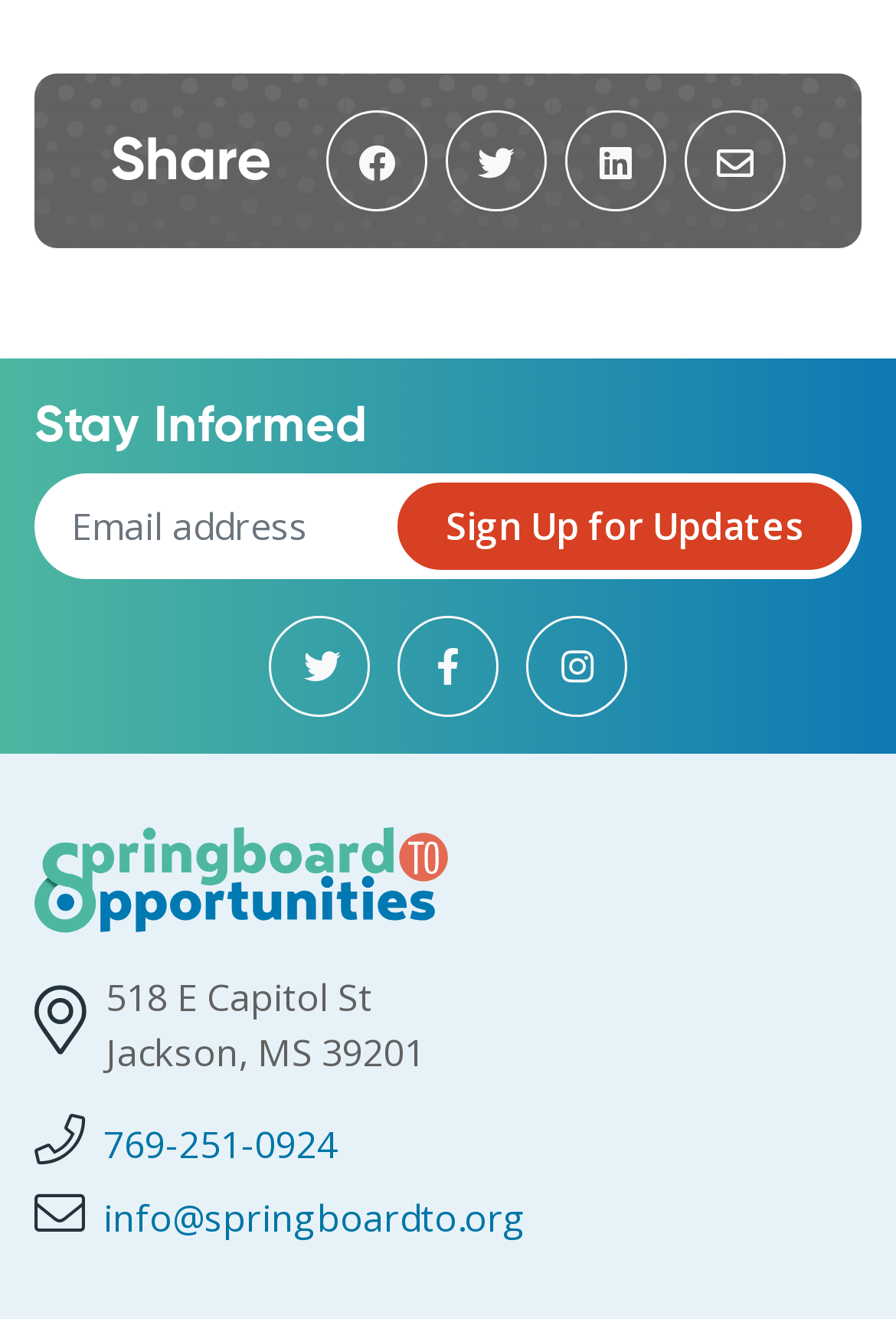How can you contact the organization via phone?
Can you offer a detailed and complete answer to this question?

The link '769-251-0924' is likely a phone number, and it is located near the address and email contact information, suggesting that it is a way to contact the organization via phone.